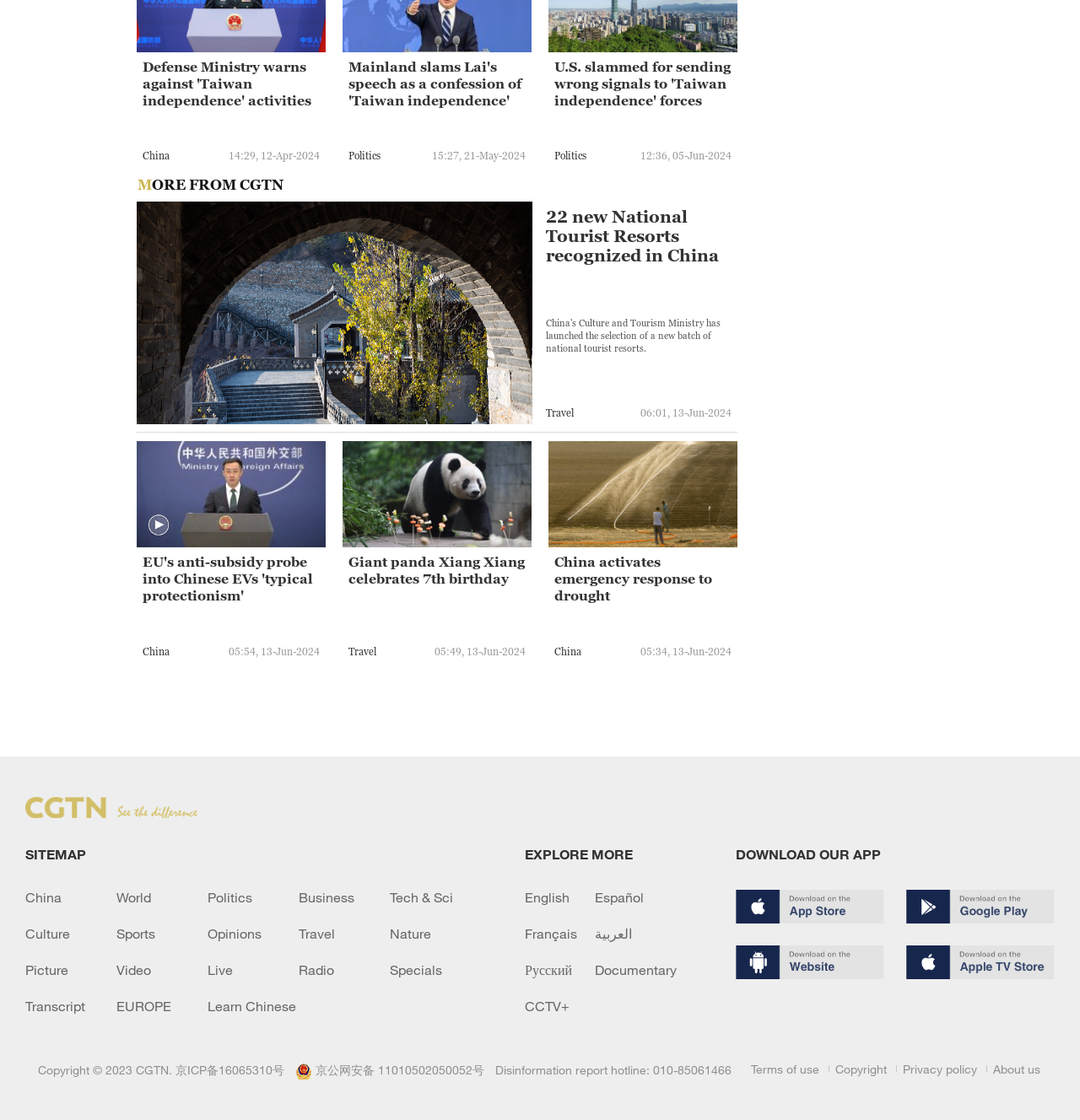Pinpoint the bounding box coordinates of the element that must be clicked to accomplish the following instruction: "Click the Contact Us link". The coordinates should be in the format of four float numbers between 0 and 1, i.e., [left, top, right, bottom].

None